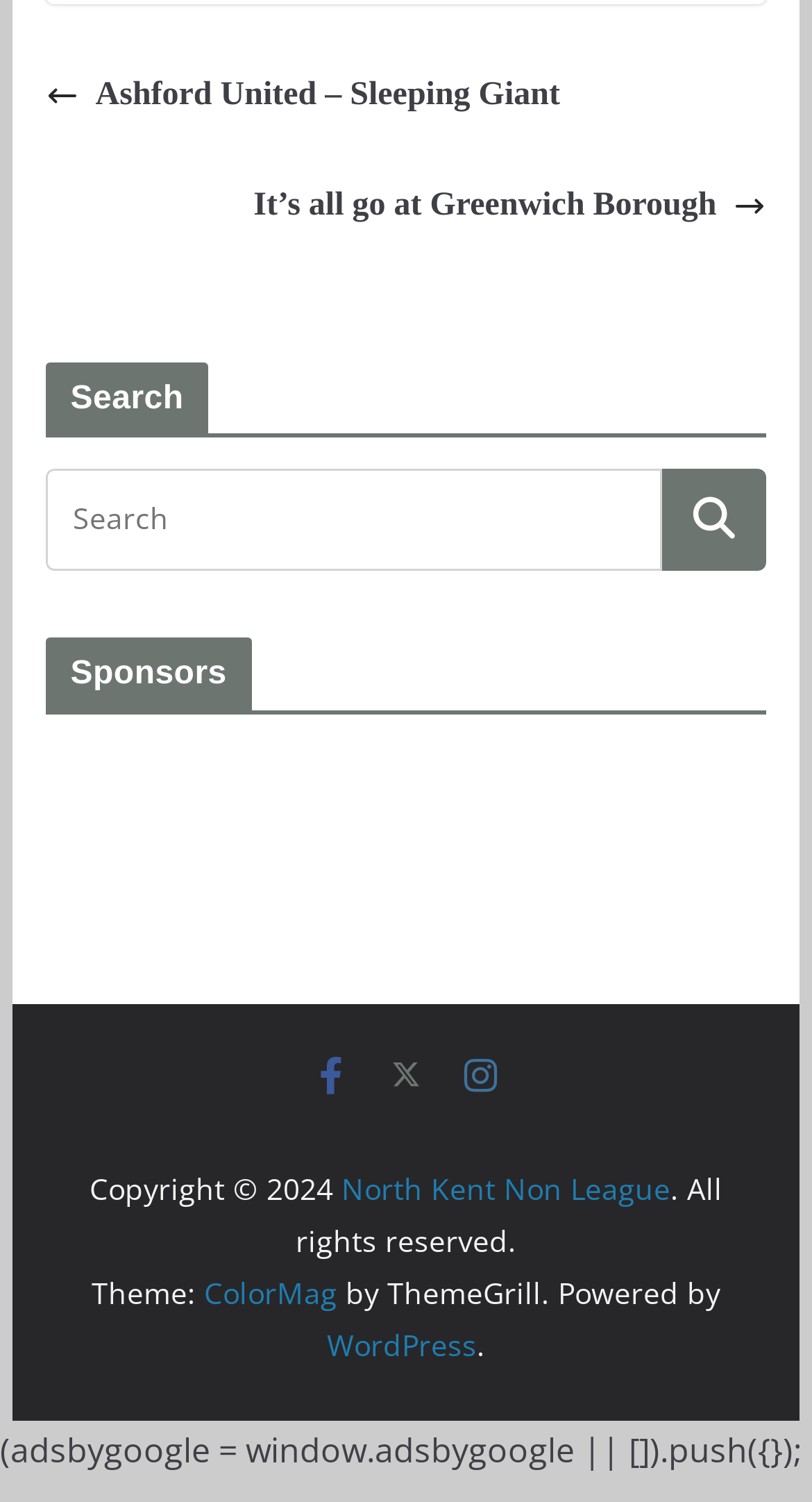What is the copyright year?
Provide a detailed answer to the question using information from the image.

The copyright year can be found in the StaticText element with the text 'Copyright © 2024', which is located at the bottom of the webpage.